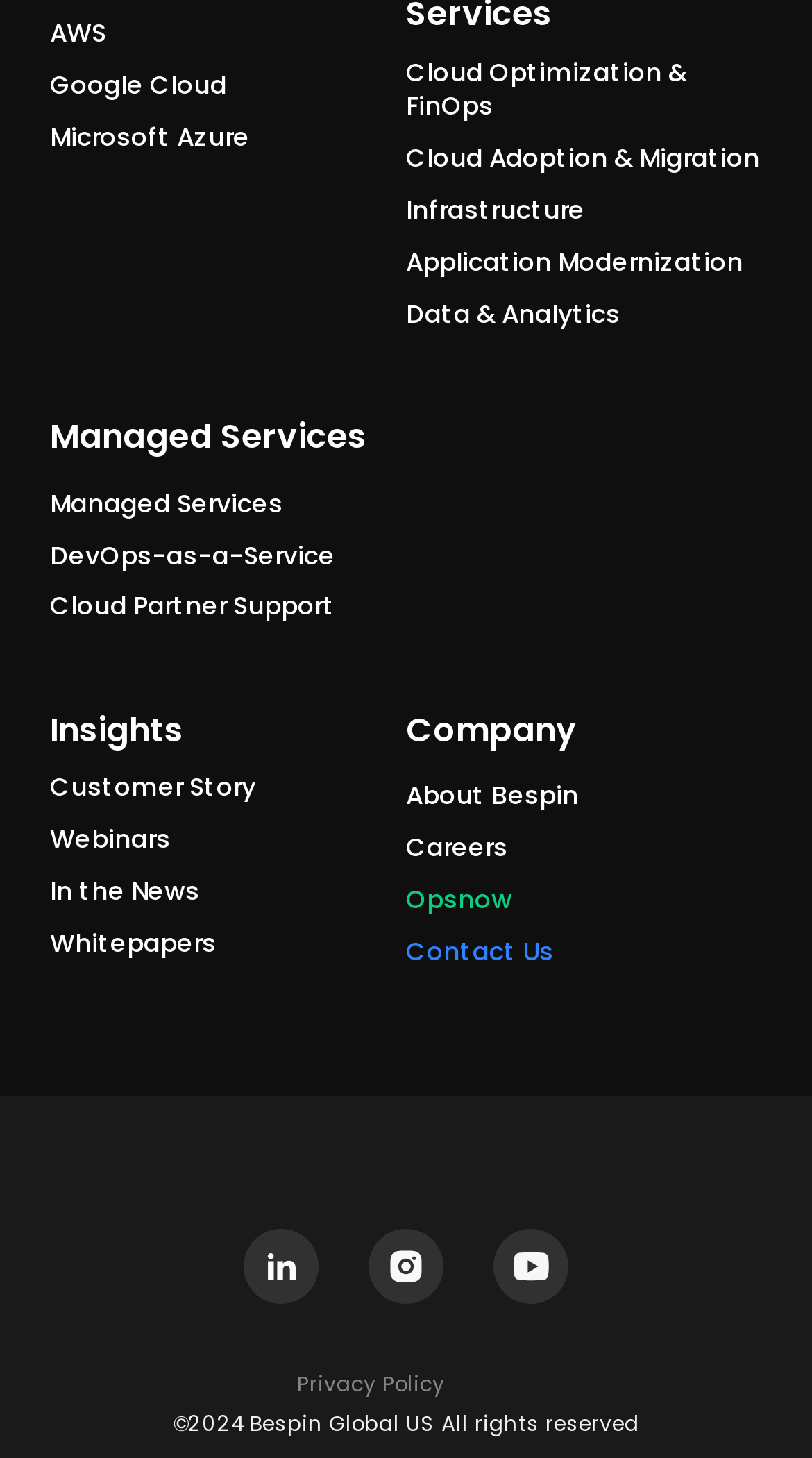Locate the bounding box coordinates of the area you need to click to fulfill this instruction: 'Learn about Cloud Optimization & FinOps'. The coordinates must be in the form of four float numbers ranging from 0 to 1: [left, top, right, bottom].

[0.5, 0.038, 0.938, 0.086]